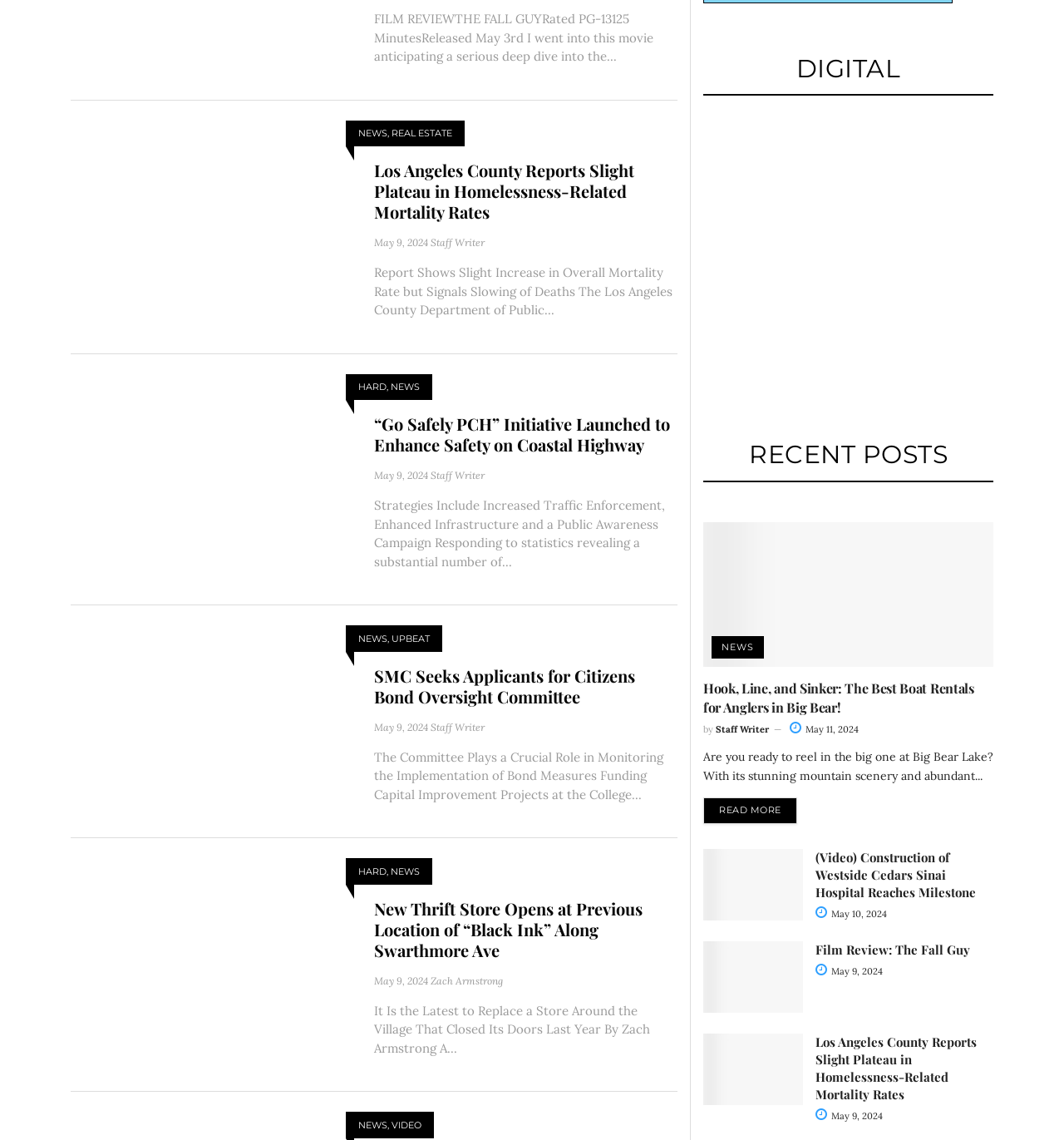What is the date of the article 'Los Angeles County Reports Slight Plateau in Homelessness-Related Mortality Rates'?
Using the image provided, answer with just one word or phrase.

May 9, 2024